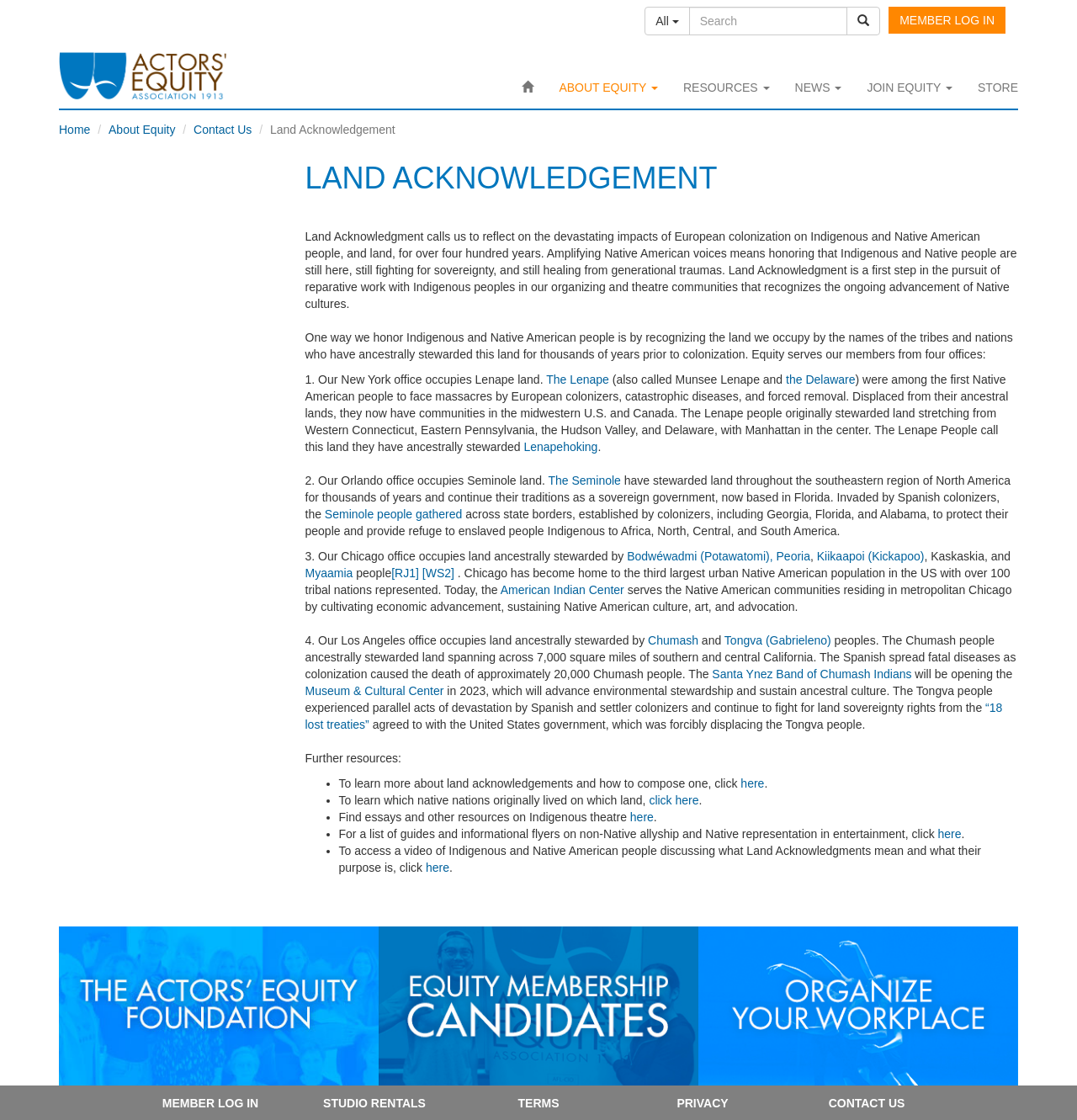Find and indicate the bounding box coordinates of the region you should select to follow the given instruction: "Learn more about Equity".

[0.507, 0.059, 0.623, 0.097]